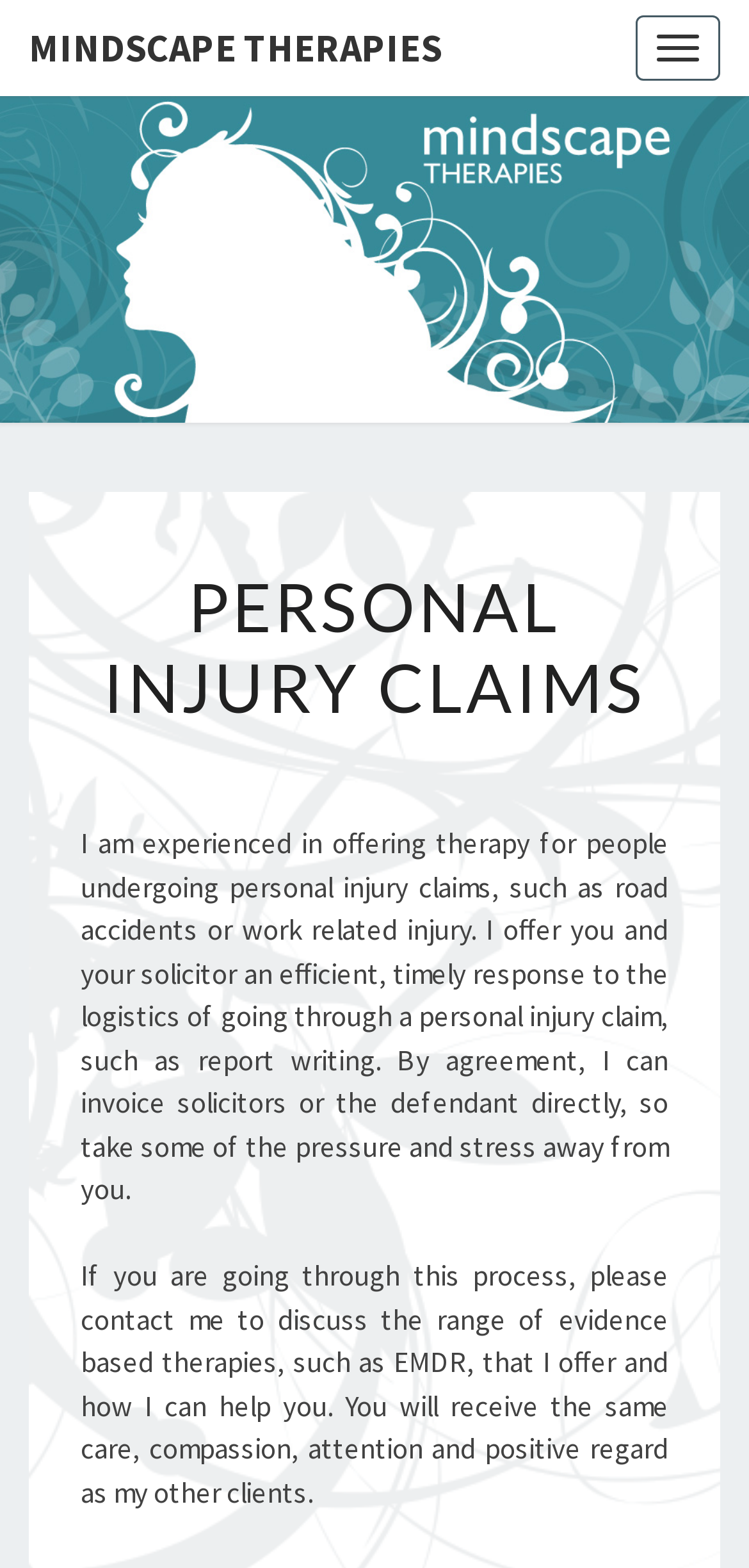Write an exhaustive caption that covers the webpage's main aspects.

The webpage is about Mindscape Therapies, specifically focusing on personal injury claims. At the top right corner, there is a button to toggle navigation. On the top left, the website's title "MINDSCAPE THERAPIES" is displayed. Below the title, a heading "Hypnotherapy, EMDR & NLP In Bristol" is centered.

In the main content area, there is a header section with the title "PERSONAL INJURY CLAIMS" in a larger font size. Below this title, a paragraph of text describes the therapy services offered for personal injury claims, including road accidents and work-related injuries. The text also mentions the efficient and timely response to the logistics of personal injury claims, such as report writing, and the option to invoice solicitors or defendants directly.

Following this paragraph, another paragraph of text invites individuals going through the personal injury claim process to contact the therapist to discuss the range of evidence-based therapies offered, including EMDR, and how they can help. This section is positioned below the previous paragraph, taking up most of the remaining space on the page.